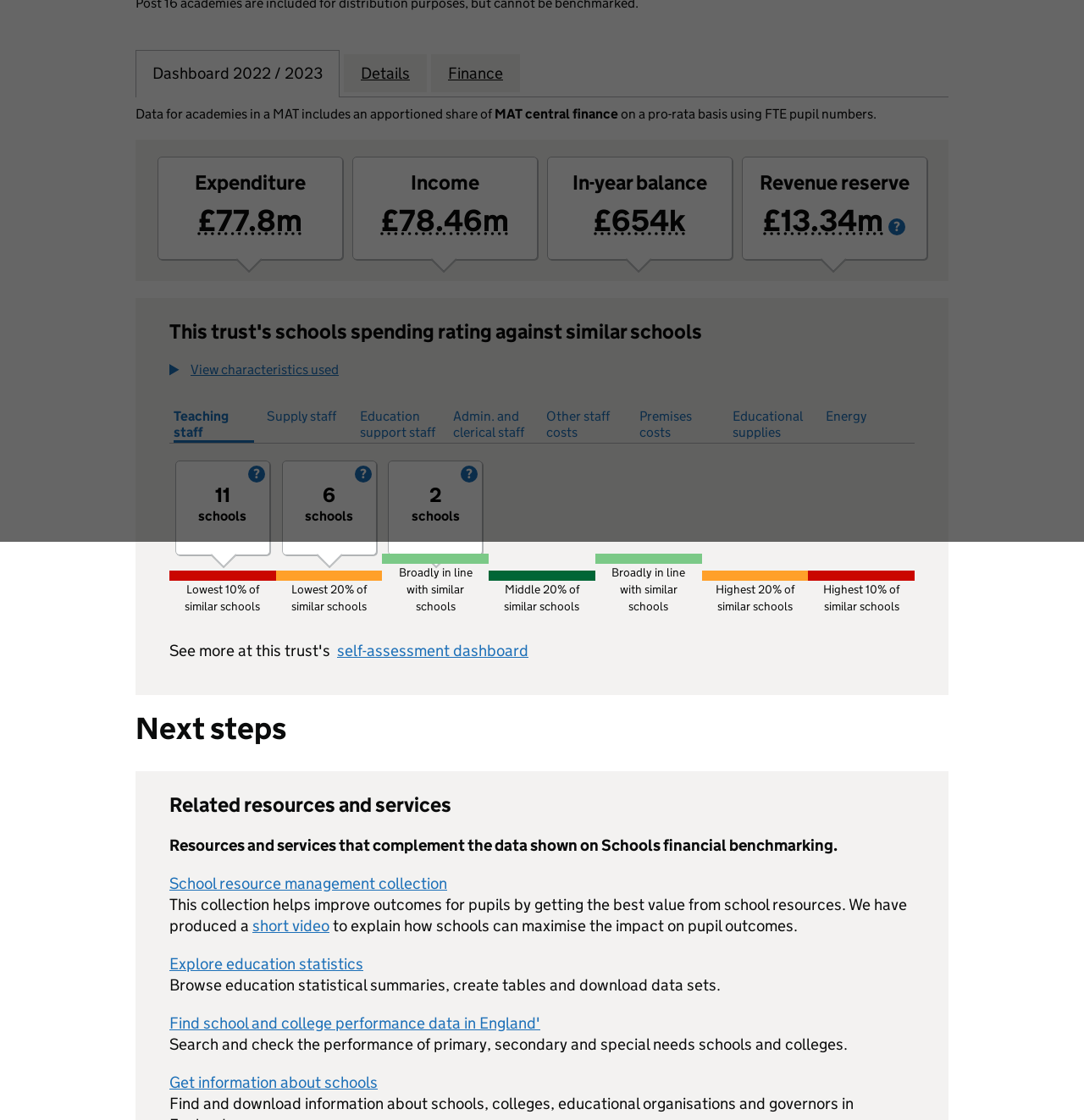Locate the bounding box for the described UI element: "Energy". Ensure the coordinates are four float numbers between 0 and 1, formatted as [left, top, right, bottom].

[0.762, 0.364, 0.799, 0.381]